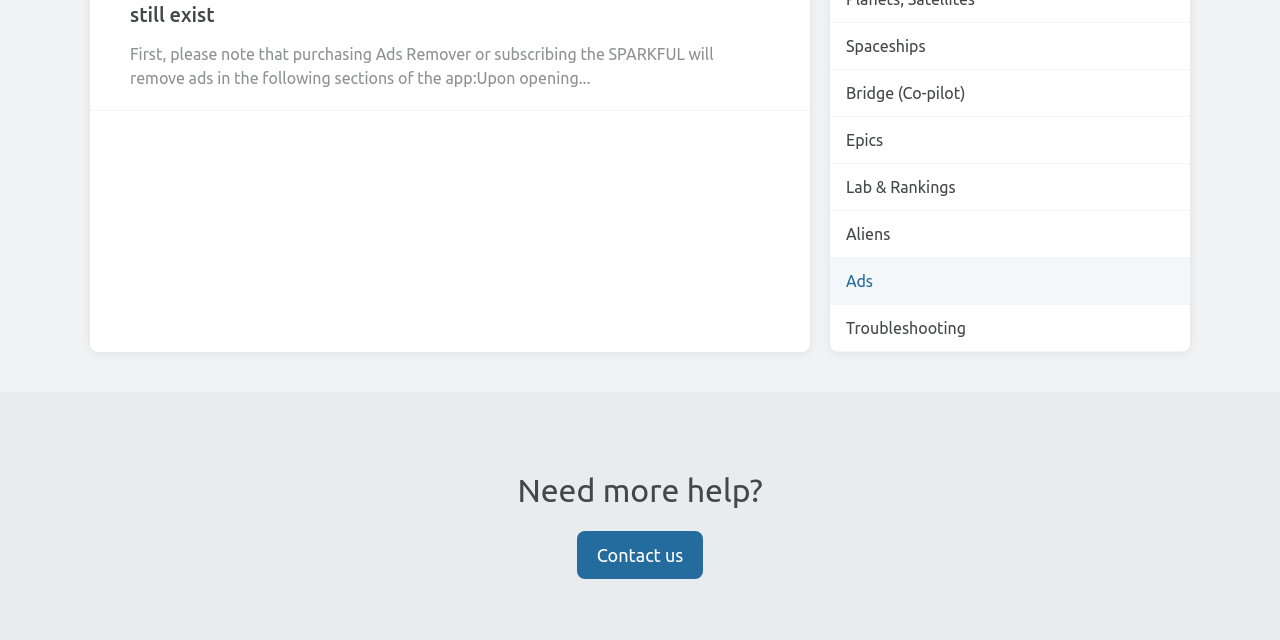Give the bounding box coordinates for this UI element: "Lab & Rankings". The coordinates should be four float numbers between 0 and 1, arranged as [left, top, right, bottom].

[0.648, 0.256, 0.93, 0.328]